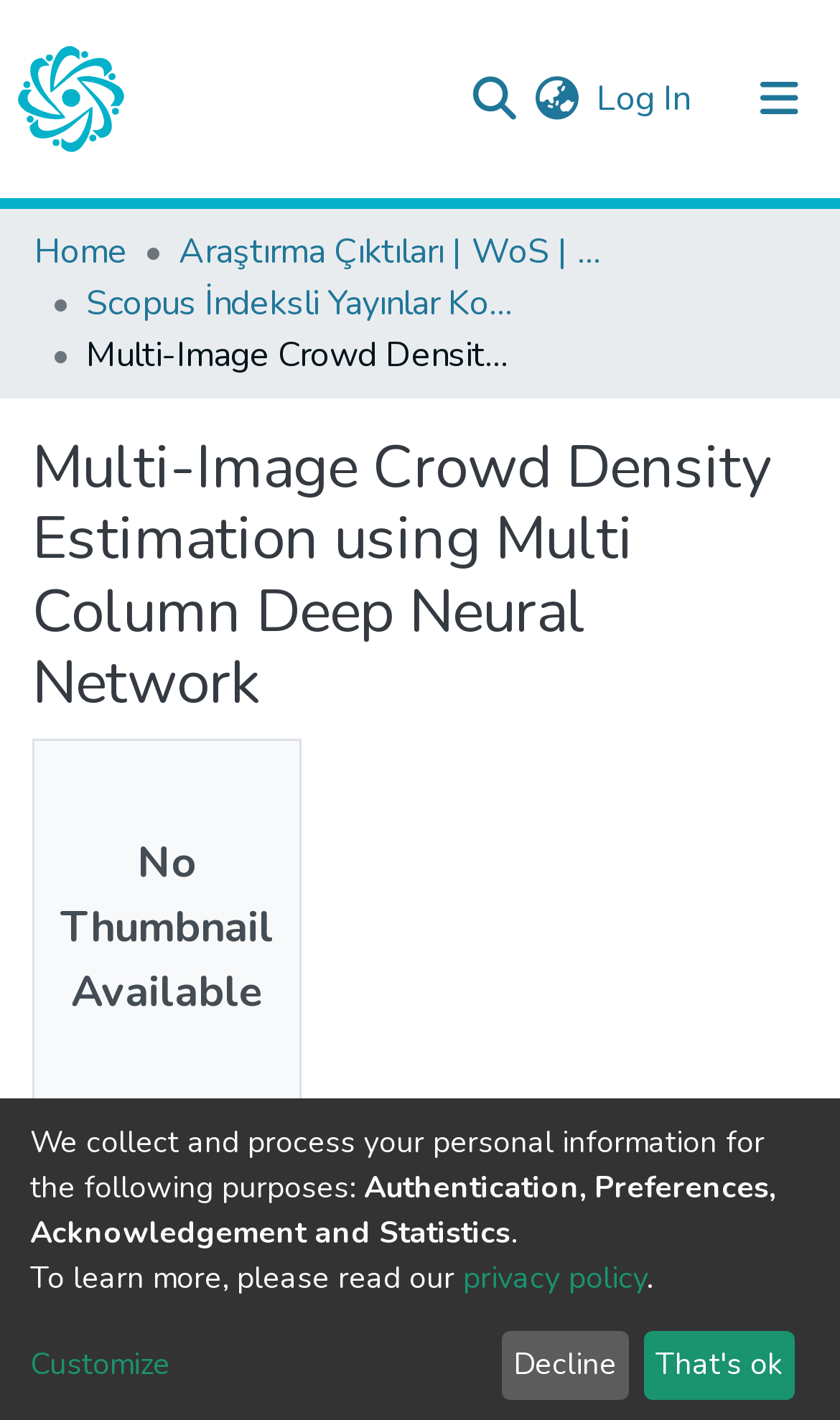Give the bounding box coordinates for the element described by: "Log In(current)".

[0.705, 0.053, 0.826, 0.086]